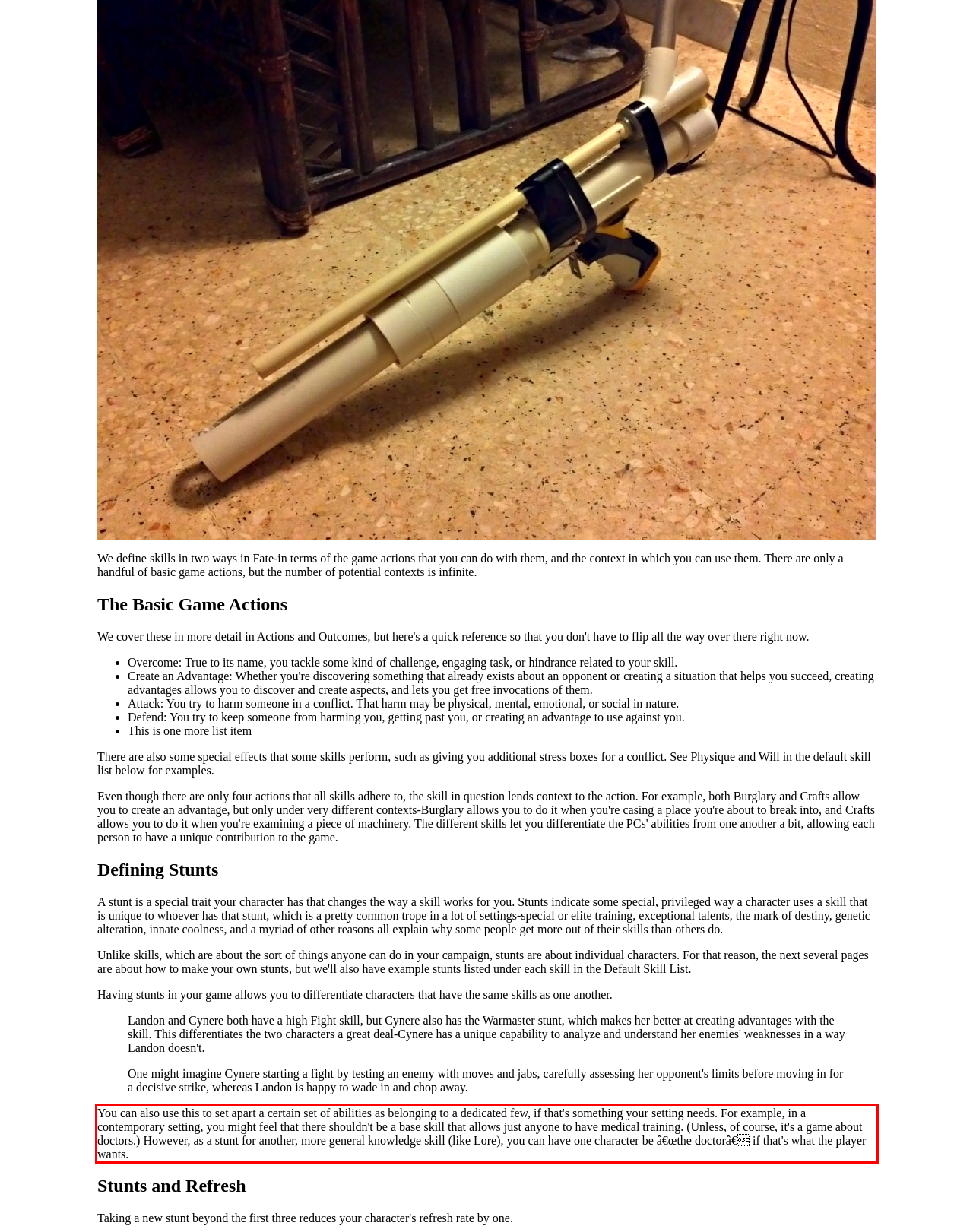Locate the red bounding box in the provided webpage screenshot and use OCR to determine the text content inside it.

You can also use this to set apart a certain set of abilities as belonging to a dedicated few, if that's something your setting needs. For example, in a contemporary setting, you might feel that there shouldn't be a base skill that allows just anyone to have medical training. (Unless, of course, it's a game about doctors.) However, as a stunt for another, more general knowledge skill (like Lore), you can have one character be â€œthe doctorâ€ if that's what the player wants.